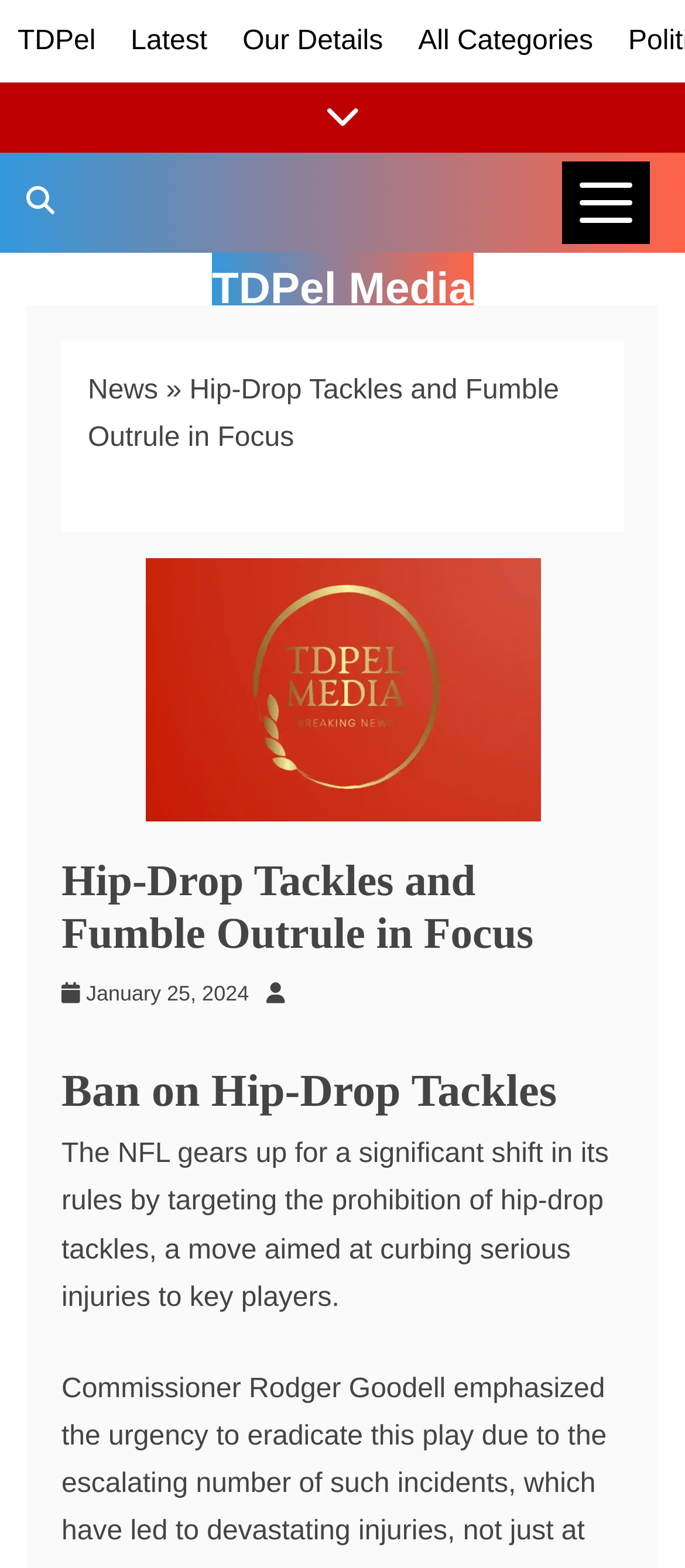Determine the main headline from the webpage and extract its text.

Hip-Drop Tackles and Fumble Outrule in Focus